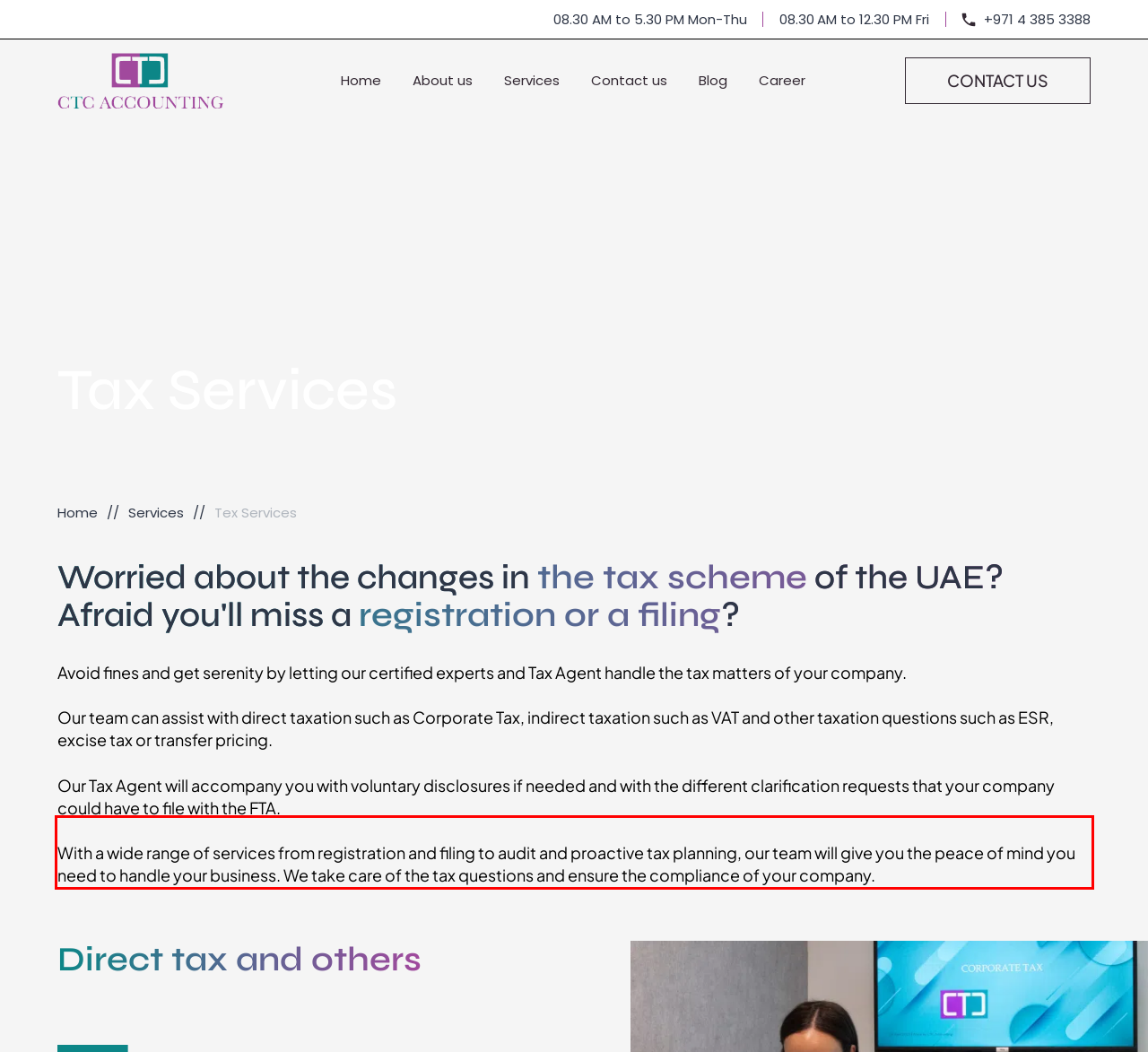Please look at the webpage screenshot and extract the text enclosed by the red bounding box.

With a wide range of services from registration and filing to audit and proactive tax planning, our team will give you the peace of mind you need to handle your business. We take care of the tax questions and ensure the compliance of your company.